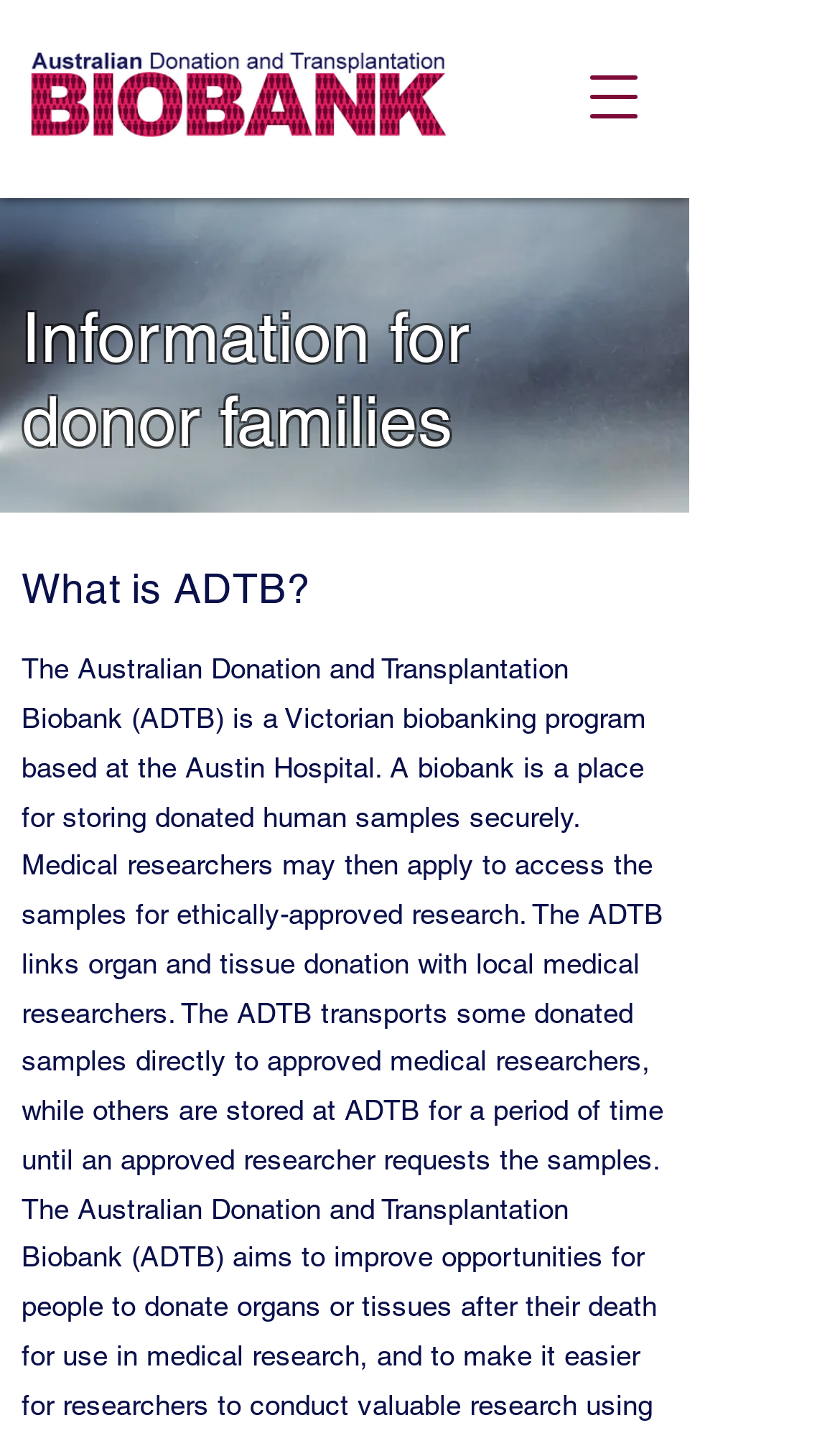Using the description: "aria-label="Open navigation menu"", determine the UI element's bounding box coordinates. Ensure the coordinates are in the format of four float numbers between 0 and 1, i.e., [left, top, right, bottom].

[0.679, 0.037, 0.782, 0.097]